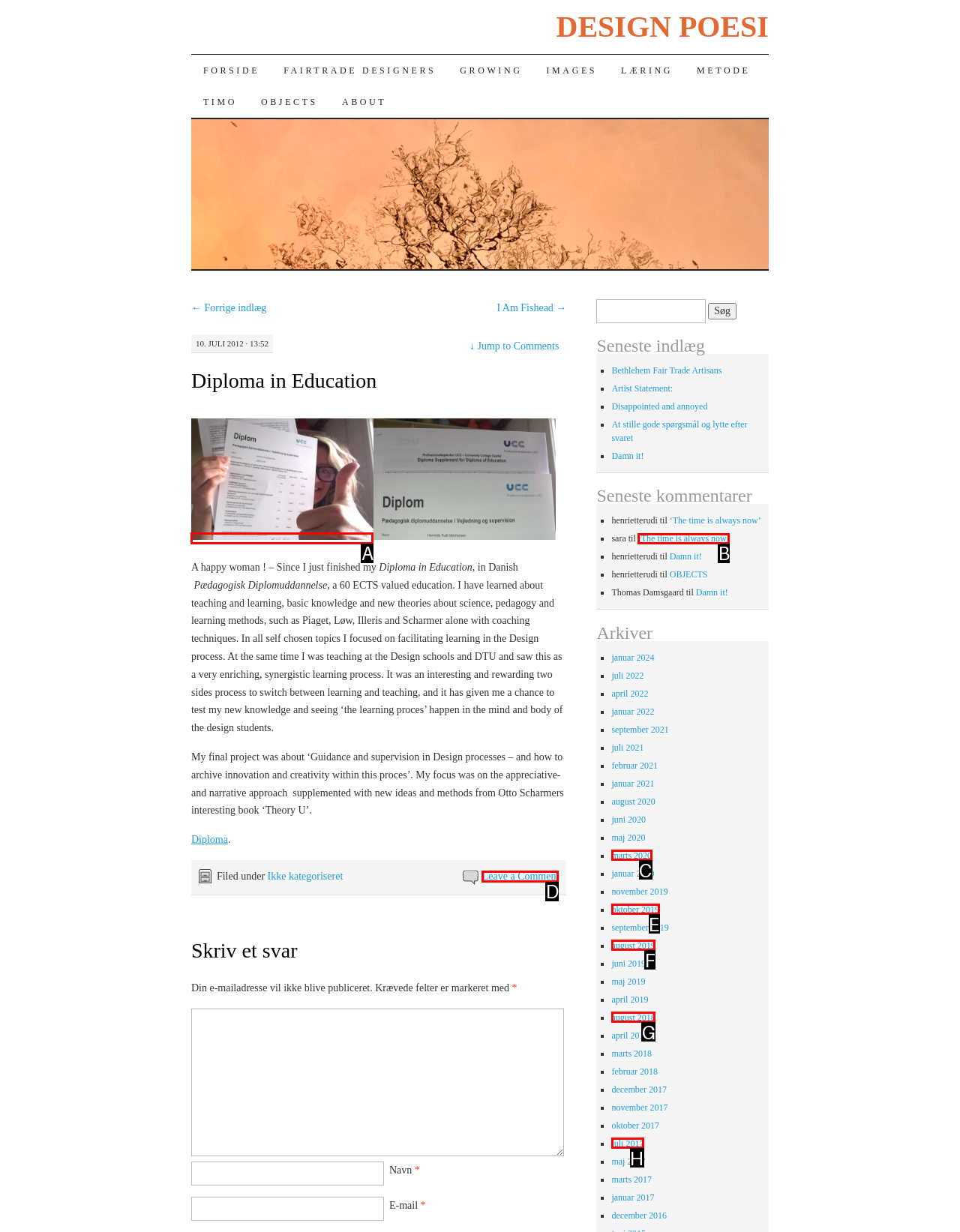Identify the letter of the UI element you should interact with to perform the task: Get in touch with Edwards
Reply with the appropriate letter of the option.

None